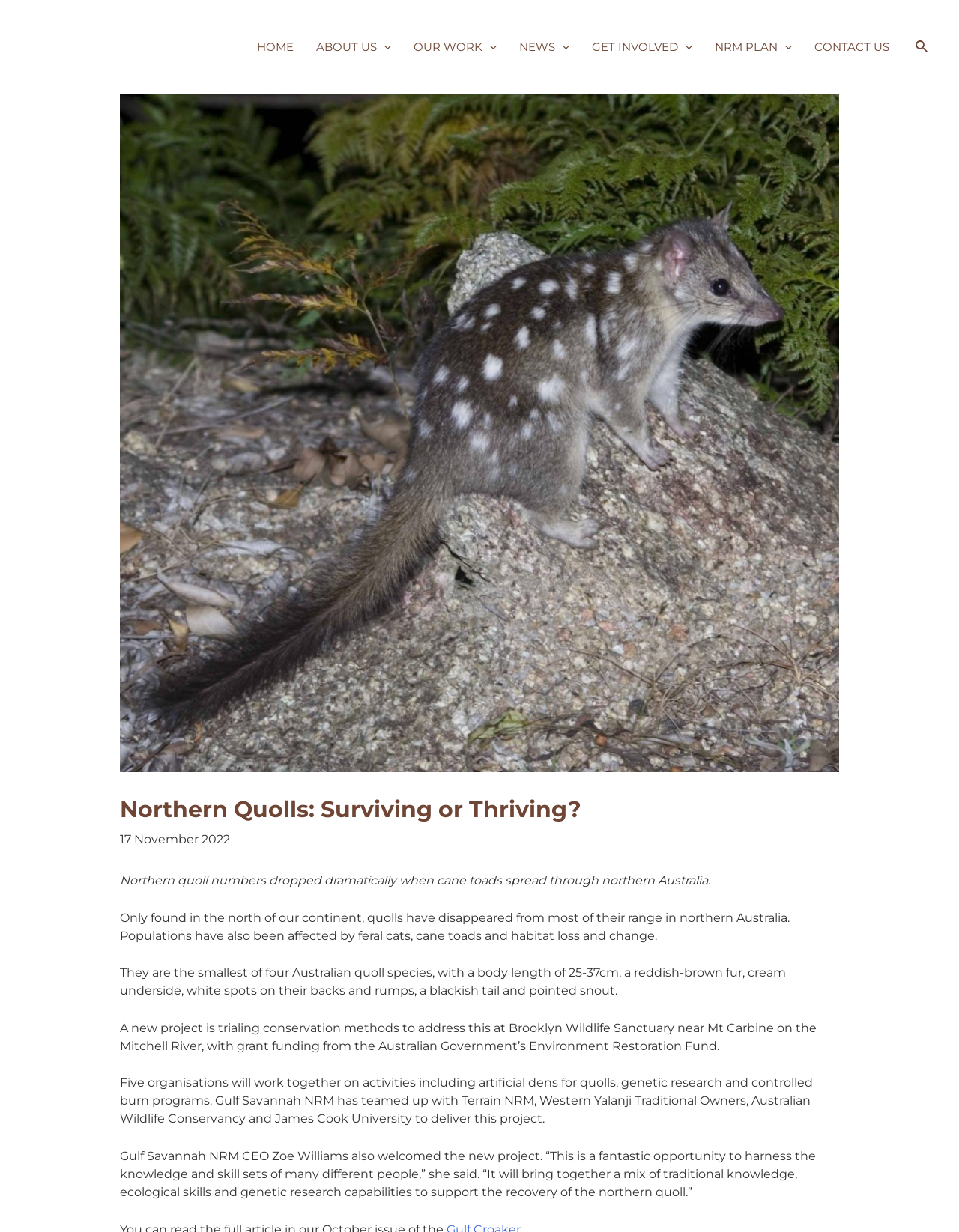Please identify the bounding box coordinates of the element I need to click to follow this instruction: "Explore the ABOUT US menu".

[0.318, 0.017, 0.419, 0.059]